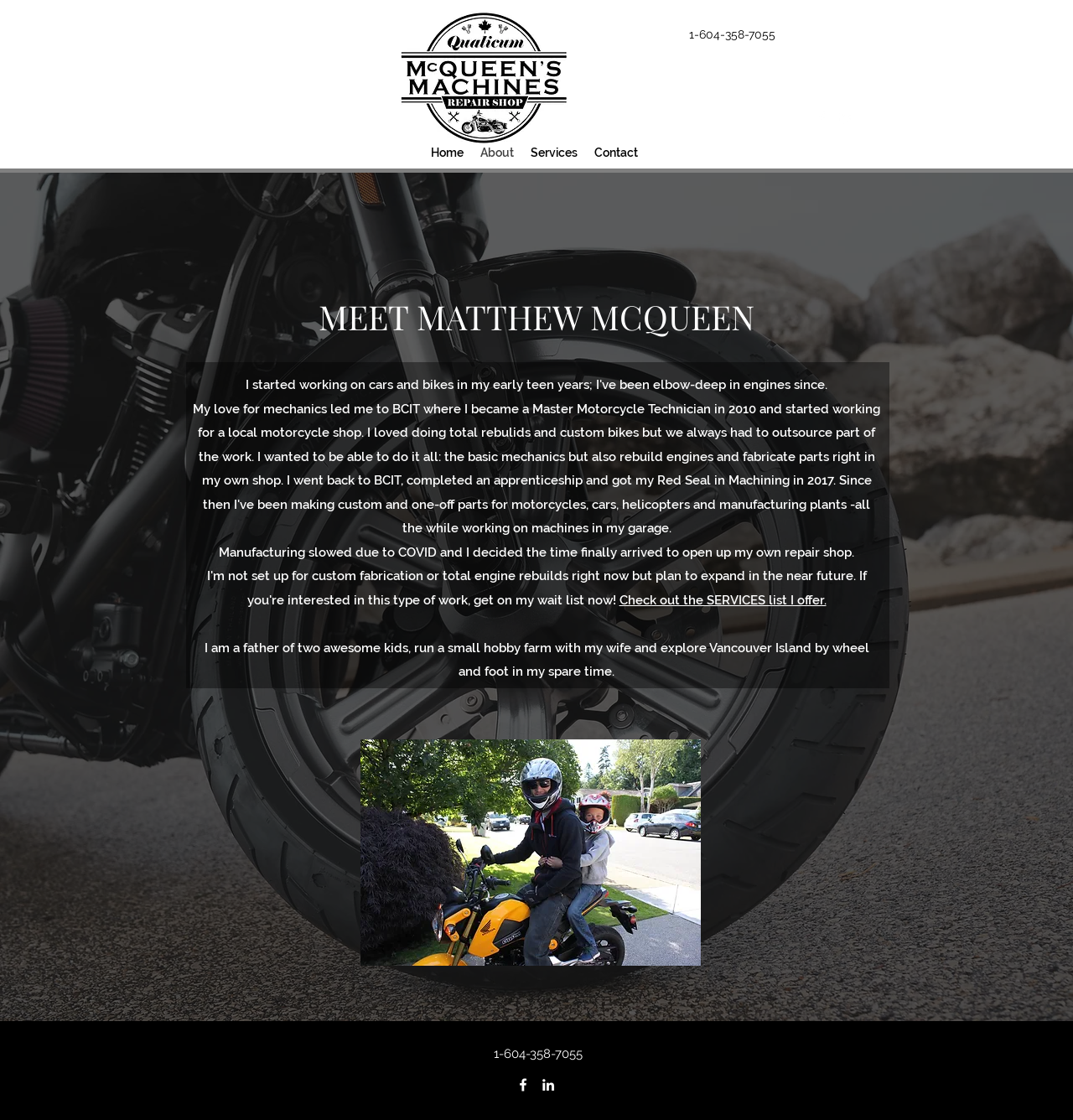Your task is to find and give the main heading text of the webpage.

MEET MATTHEW MCQUEEN